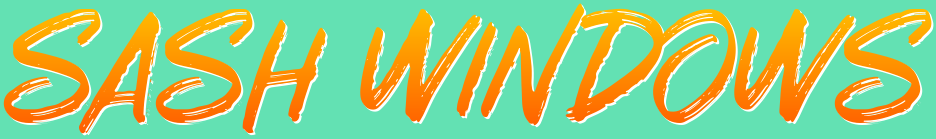Where are sash windows particularly suitable for property aesthetics?
Please give a detailed and thorough answer to the question, covering all relevant points.

According to the caption, sash windows bring charm and character to property aesthetics, particularly in places like Wilmslow, Cheshire, suggesting that this location is well-suited for sash windows.